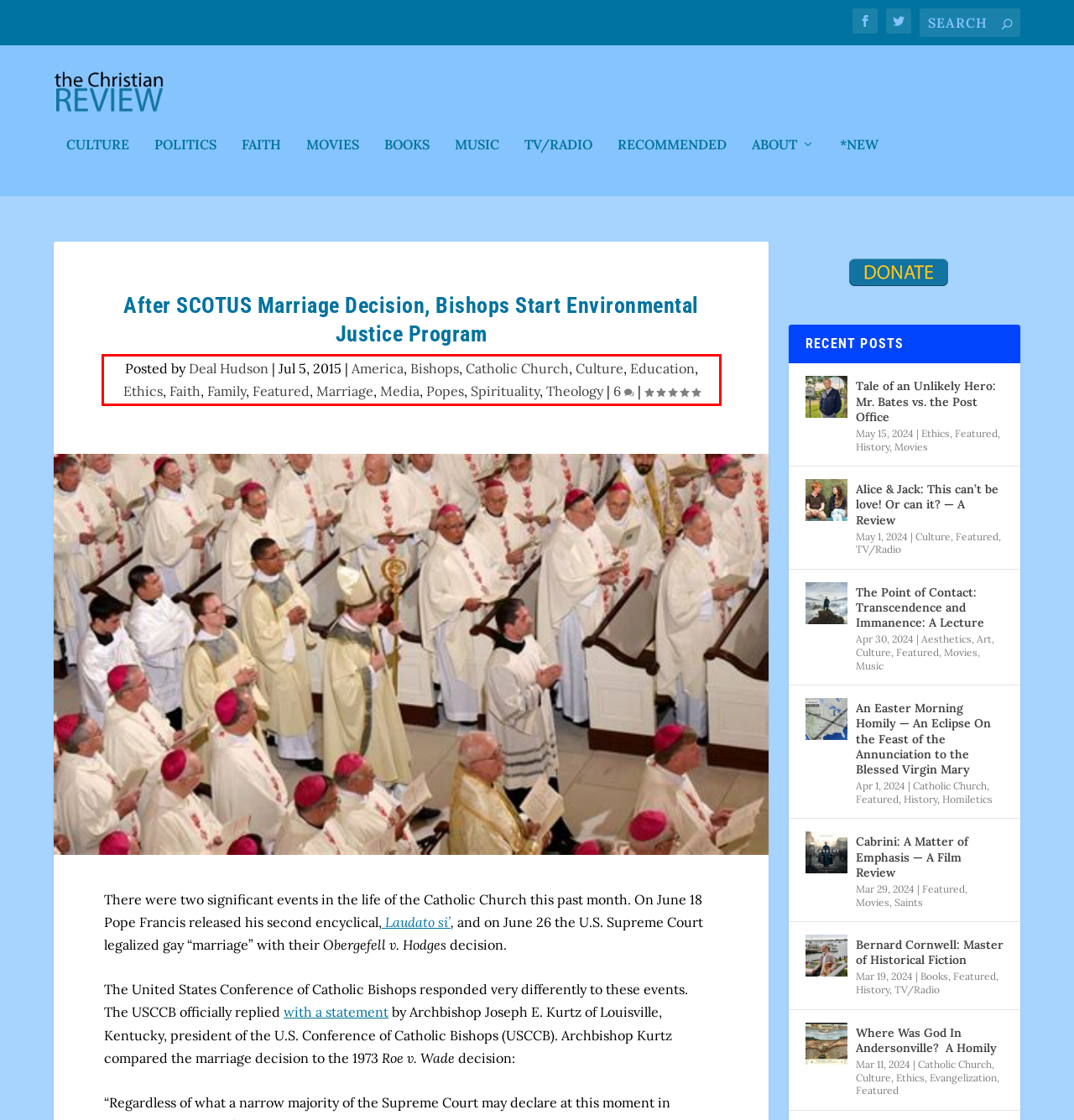View the screenshot of the webpage and identify the UI element surrounded by a red bounding box. Extract the text contained within this red bounding box.

Posted by Deal Hudson | Jul 5, 2015 | America, Bishops, Catholic Church, Culture, Education, Ethics, Faith, Family, Featured, Marriage, Media, Popes, Spirituality, Theology | 6 |